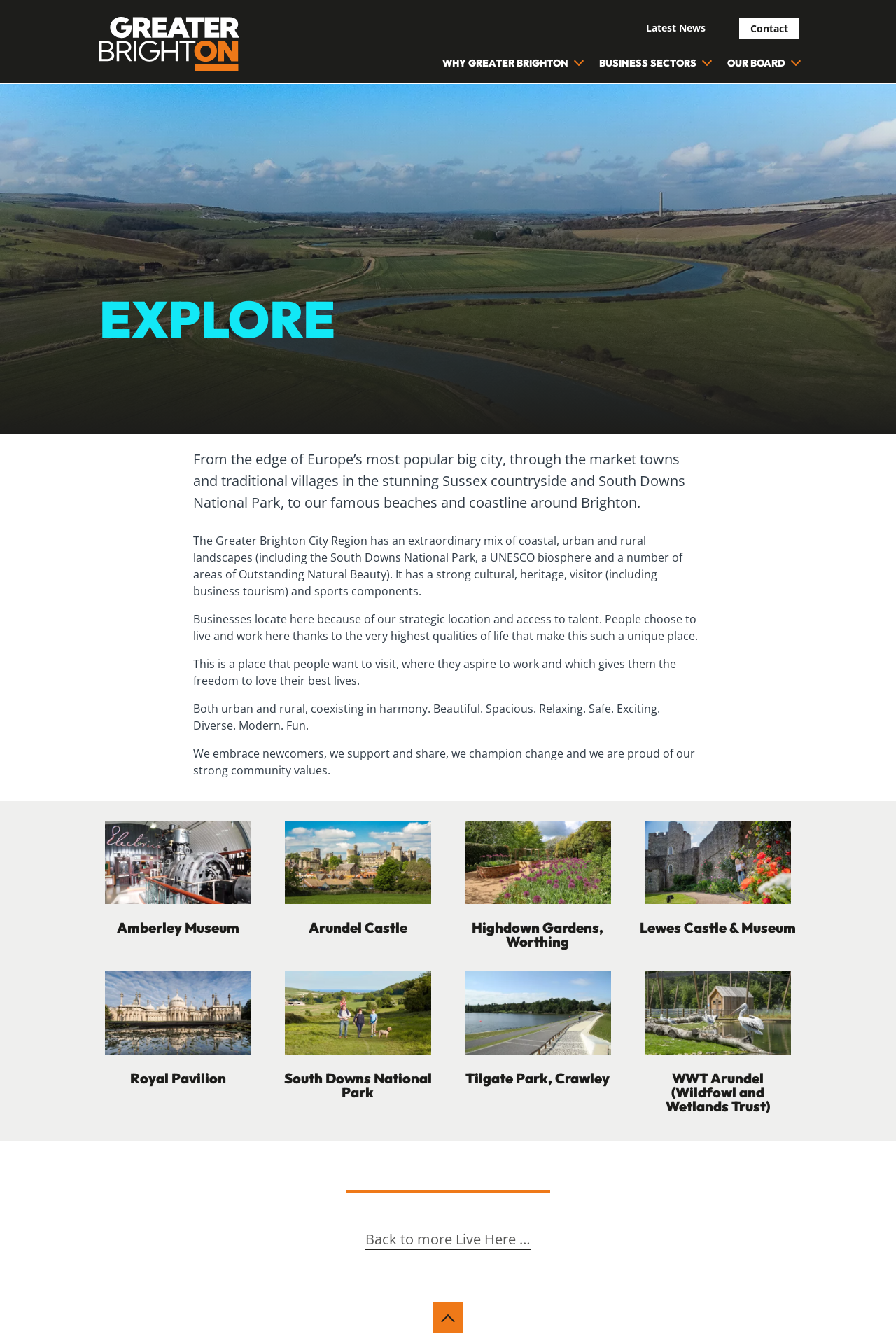From the element description: "Contact", extract the bounding box coordinates of the UI element. The coordinates should be expressed as four float numbers between 0 and 1, in the order [left, top, right, bottom].

[0.837, 0.017, 0.88, 0.025]